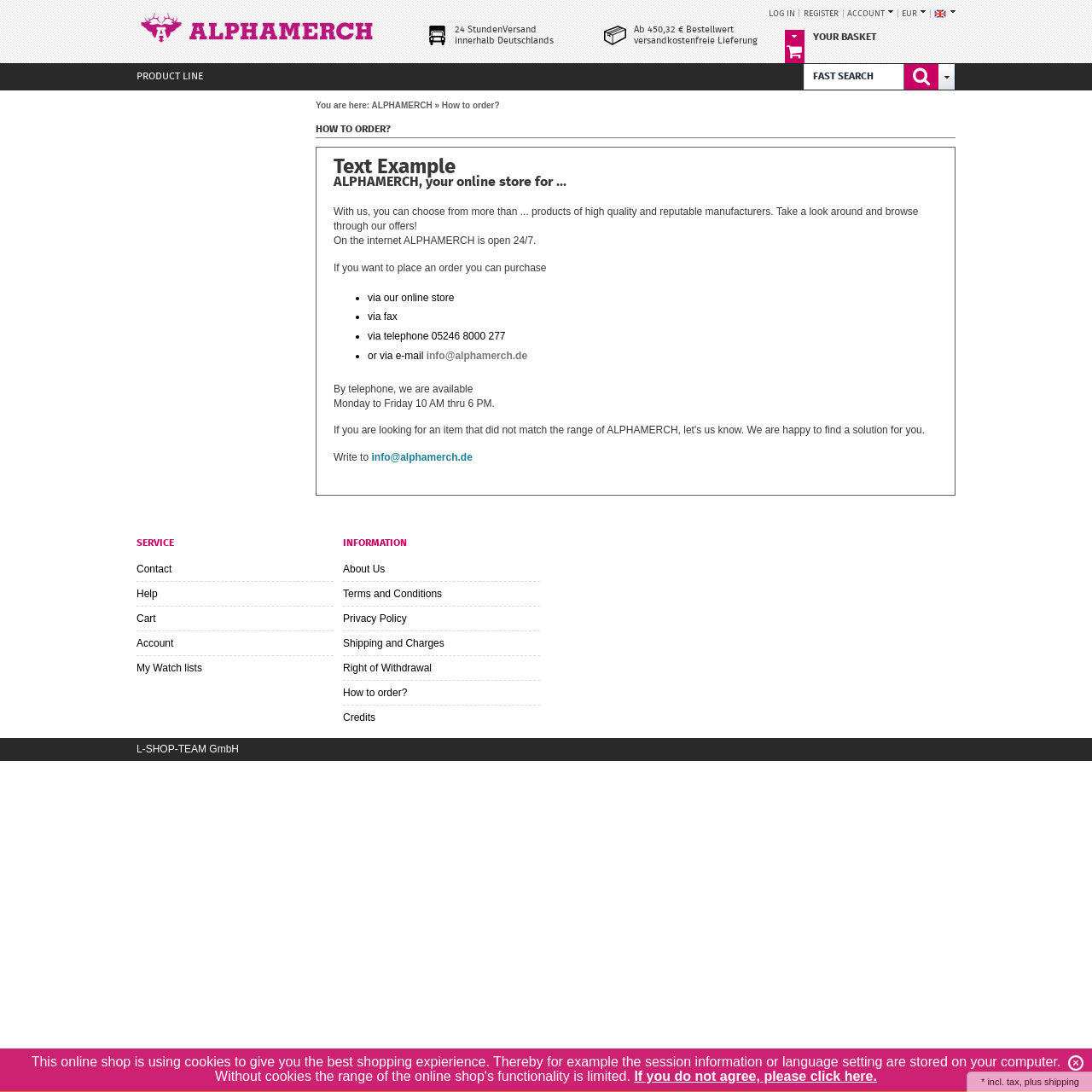What is the availability of the customer service team?
Based on the image, answer the question with as much detail as possible.

The webpage states that the customer service team is available from Monday to Friday, 10 AM to 6 PM. This information can be found in the section 'How to order?'.